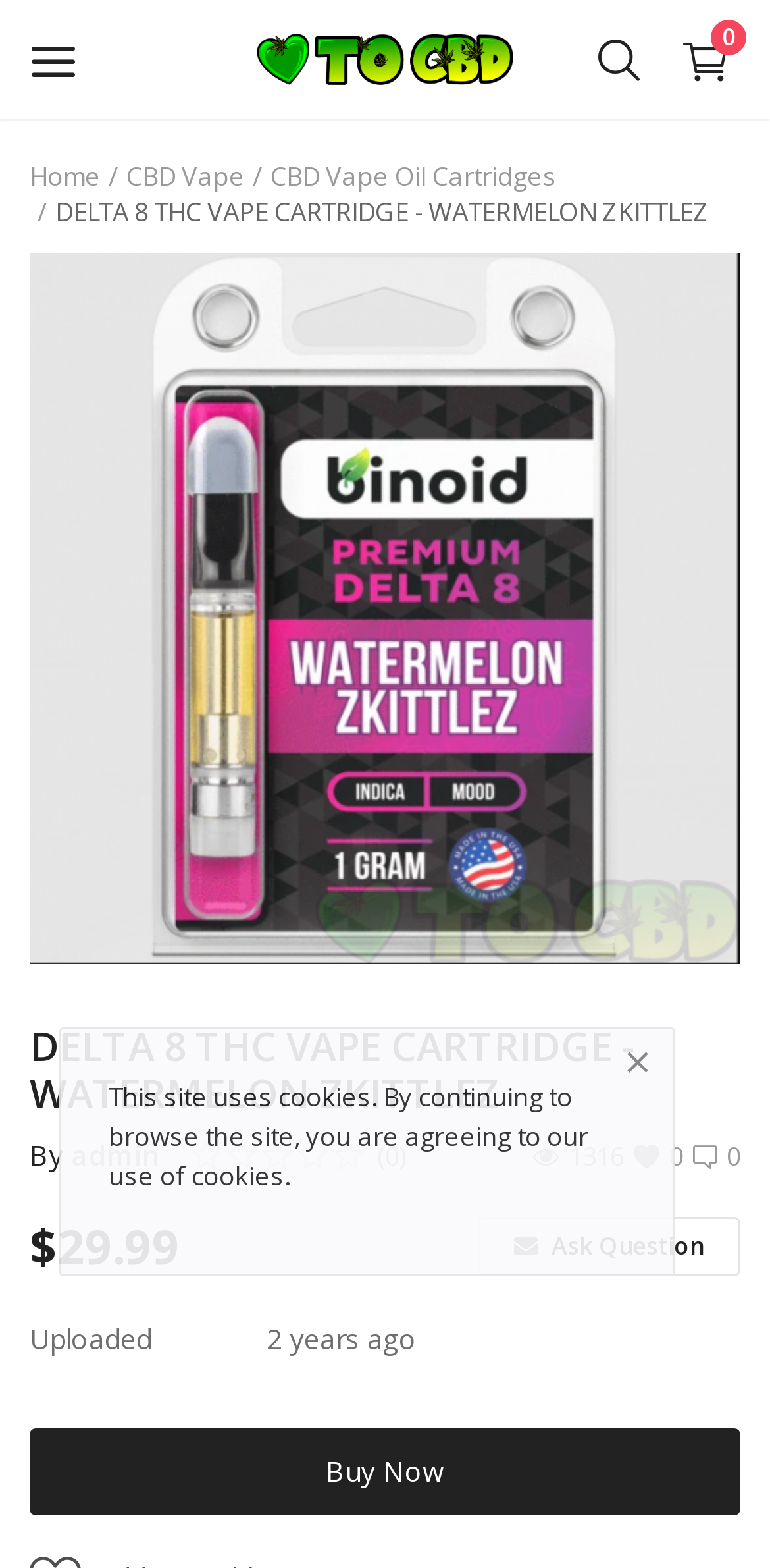What is the brand of the product?
Answer the question with as much detail as possible.

I determined the brand of the product by examining the text 'By admin' located below the product image and above the price.